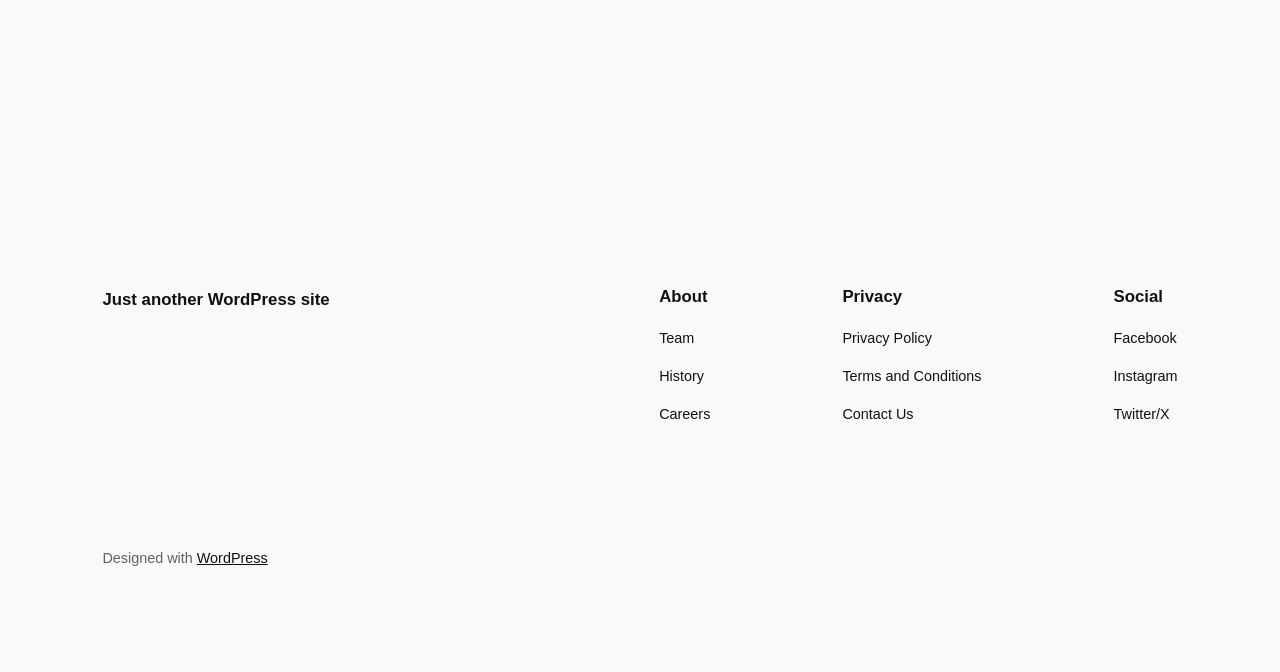Locate the bounding box coordinates of the clickable region to complete the following instruction: "Click on About."

[0.515, 0.428, 0.555, 0.458]